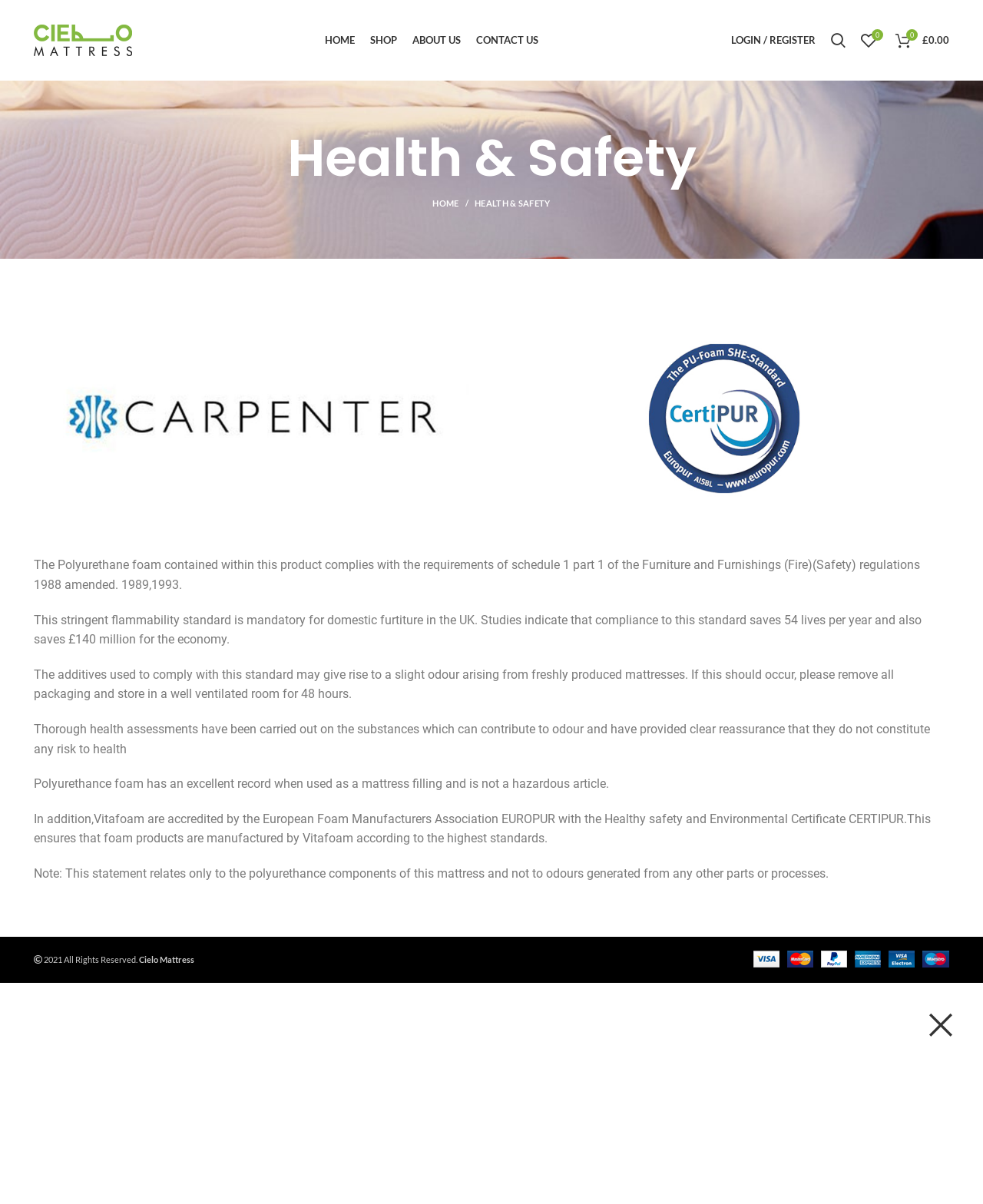Please extract the webpage's main title and generate its text content.

Health & Safety